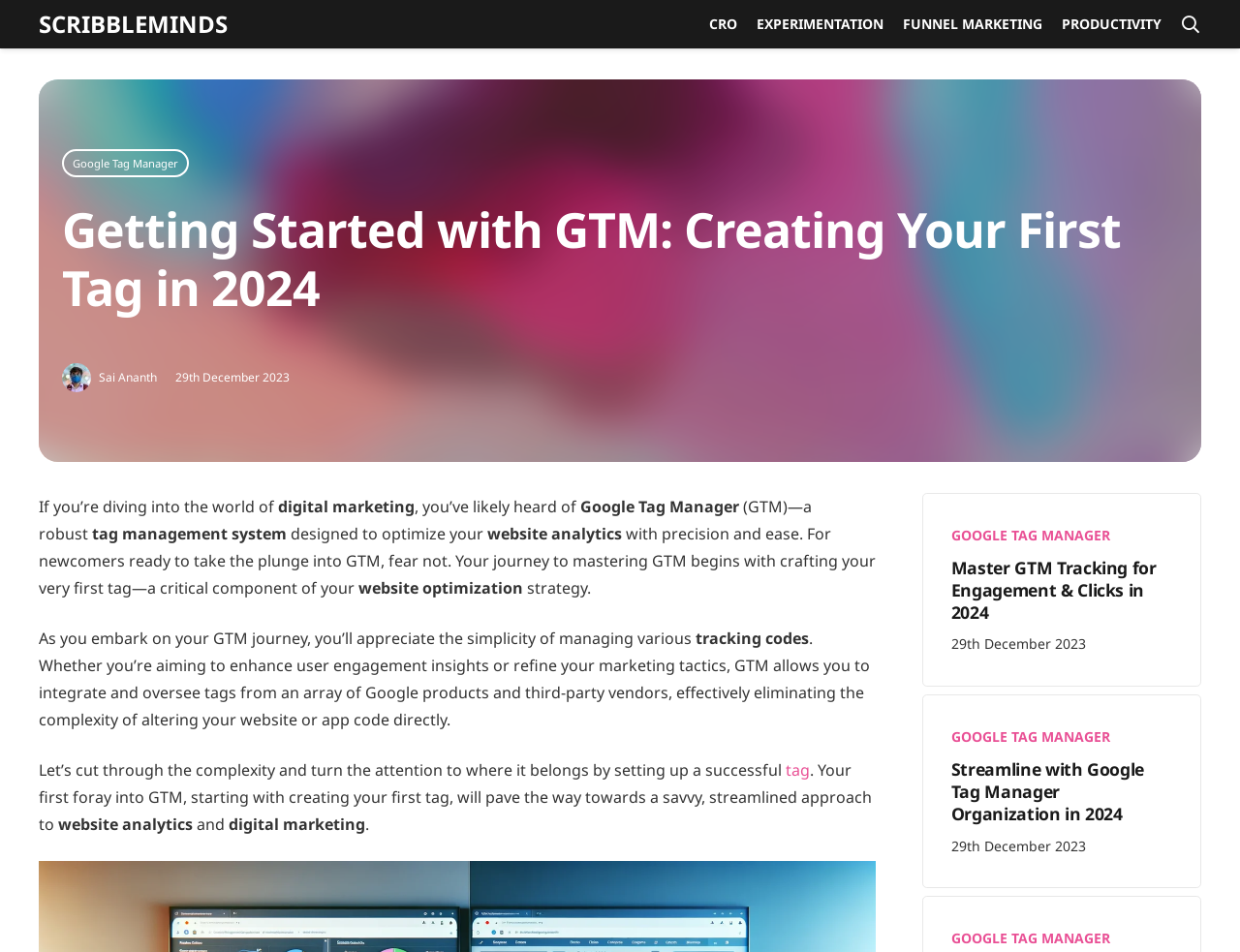Identify the bounding box coordinates of the part that should be clicked to carry out this instruction: "Visit the 'CRO' page".

[0.564, 0.0, 0.603, 0.051]